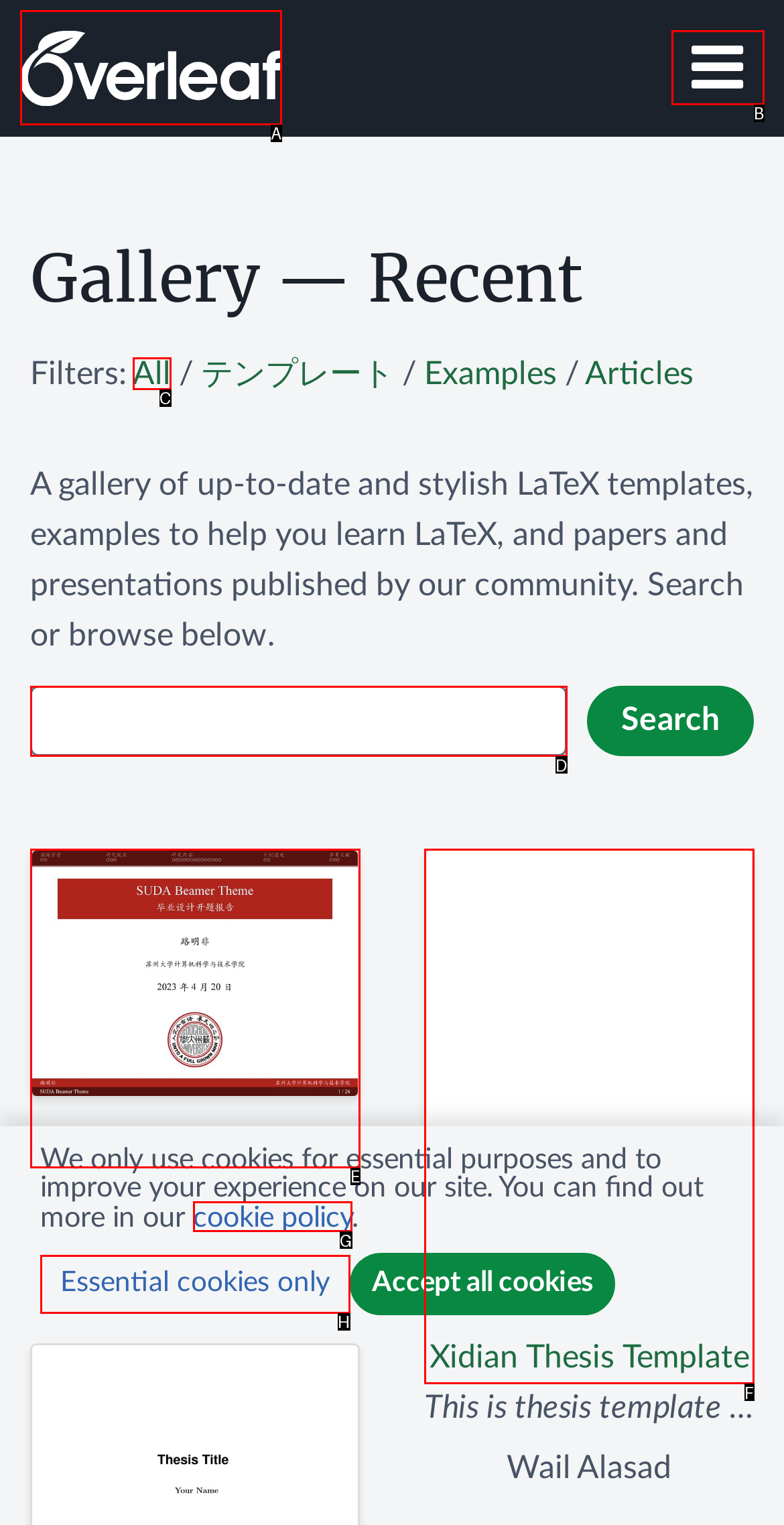Given the description: aria-label="Toggle ナビゲーション", select the HTML element that matches it best. Reply with the letter of the chosen option directly.

B